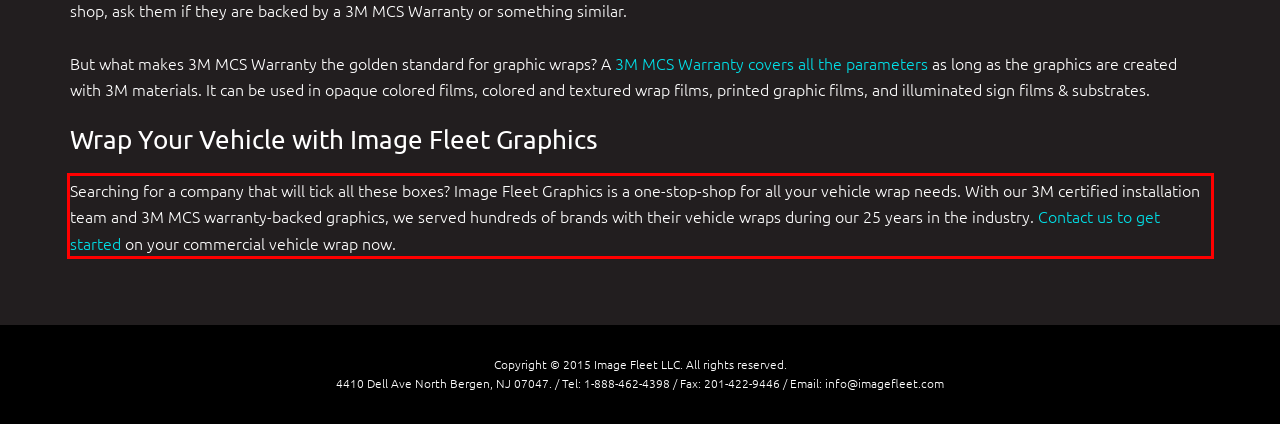Perform OCR on the text inside the red-bordered box in the provided screenshot and output the content.

Searching for a company that will tick all these boxes? Image Fleet Graphics is a one-stop-shop for all your vehicle wrap needs. With our 3M certified installation team and 3M MCS warranty-backed graphics, we served hundreds of brands with their vehicle wraps during our 25 years in the industry. Contact us to get started on your commercial vehicle wrap now.